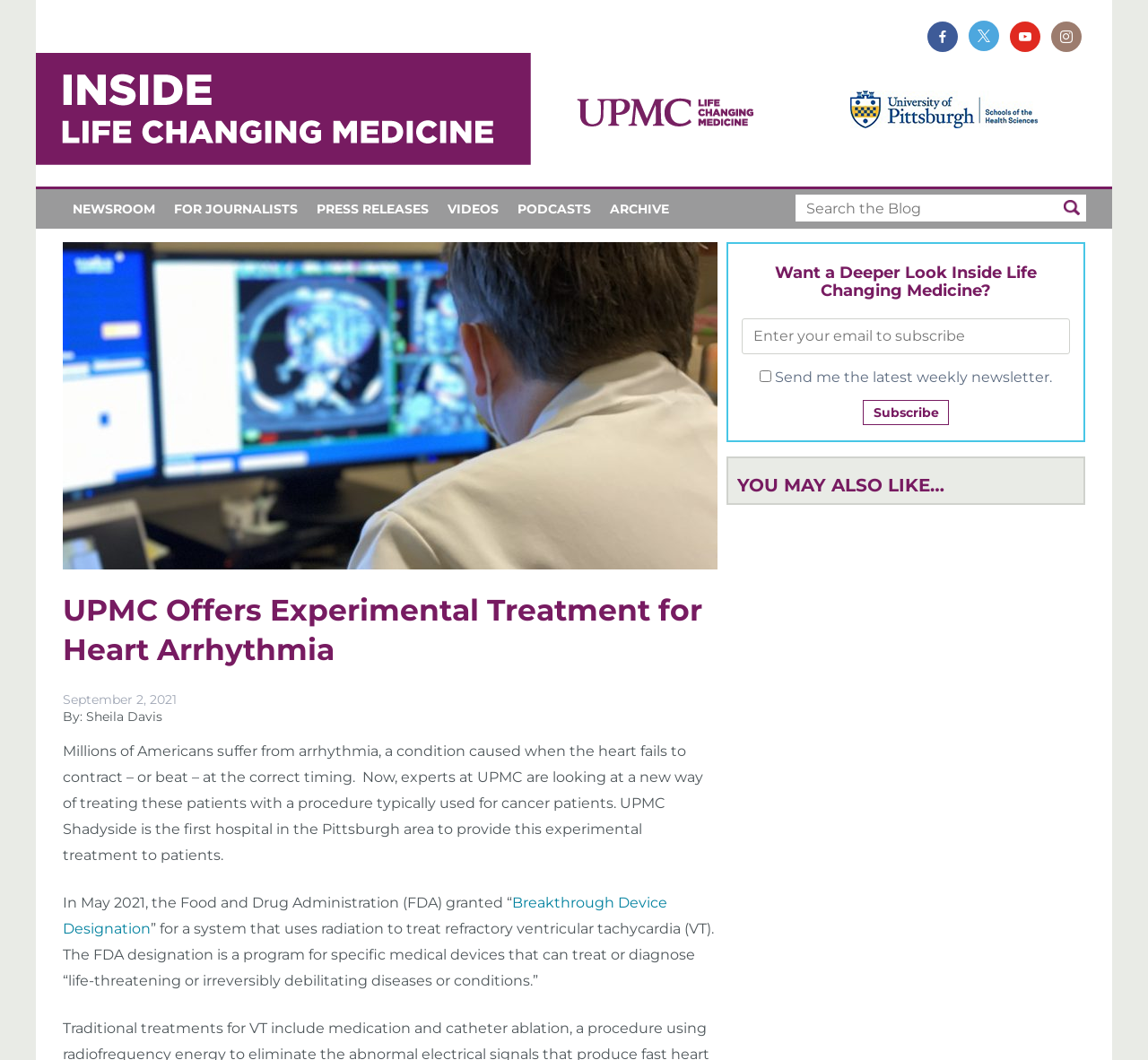Please identify the bounding box coordinates of the element's region that I should click in order to complete the following instruction: "Visit the NEWSROOM". The bounding box coordinates consist of four float numbers between 0 and 1, i.e., [left, top, right, bottom].

[0.055, 0.179, 0.143, 0.216]